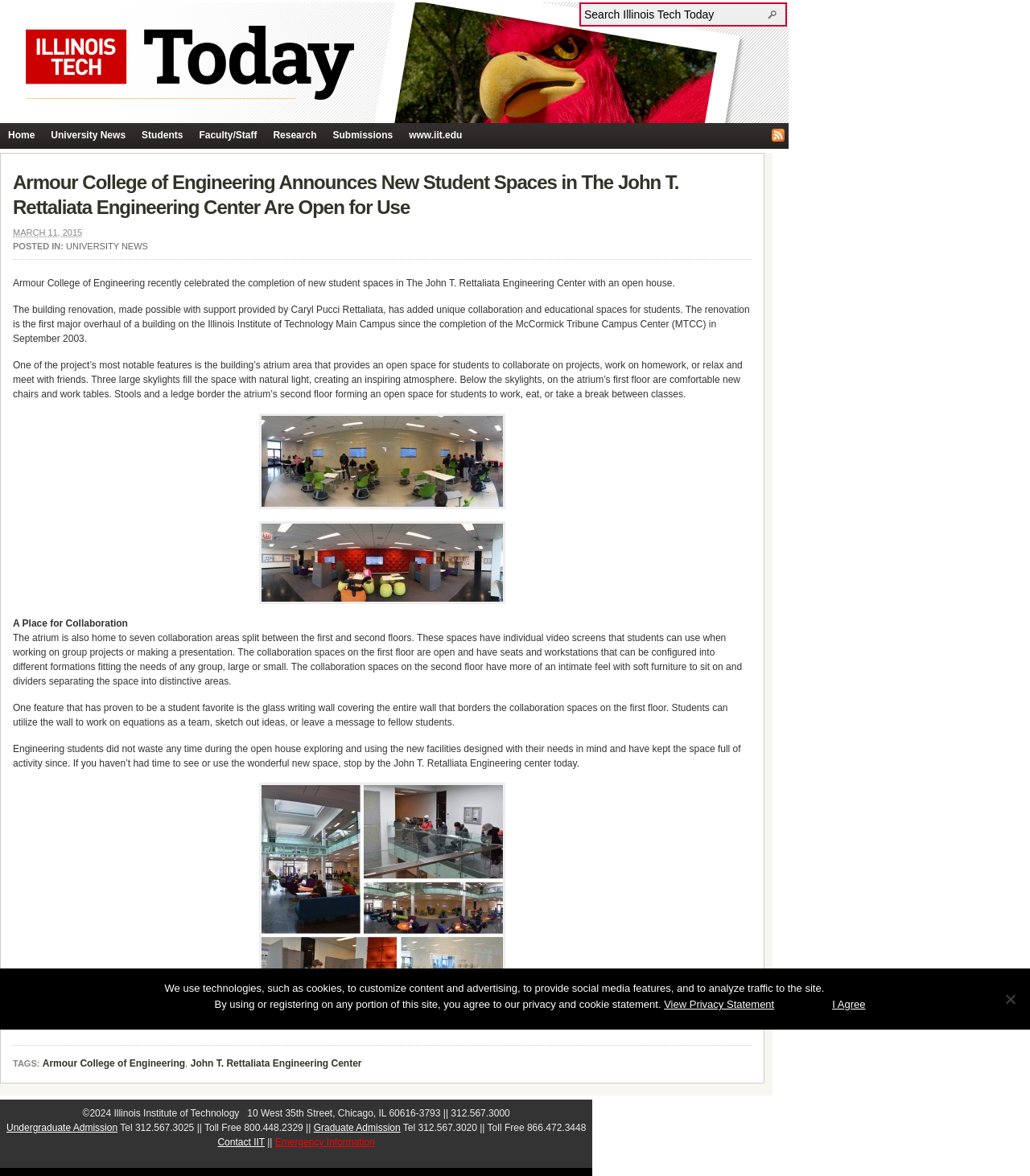Kindly determine the bounding box coordinates for the clickable area to achieve the given instruction: "View Armour College of Engineering Announces New Student Spaces in The John T. Rettaliata Engineering Center Are Open for Use".

[0.012, 0.144, 0.73, 0.187]